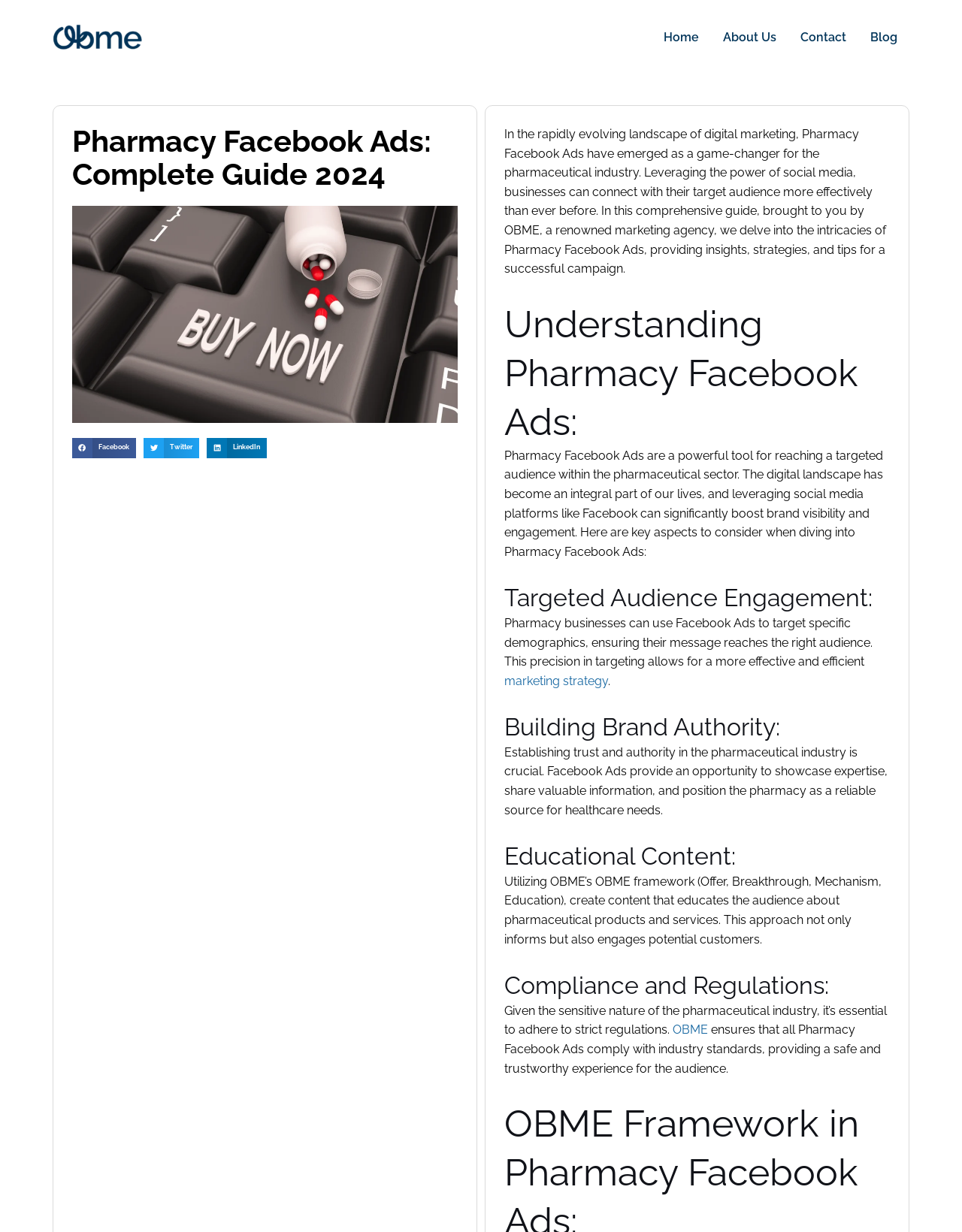Using the webpage screenshot, find the UI element described by alt="OBME". Provide the bounding box coordinates in the format (top-left x, top-left y, bottom-right x, bottom-right y), ensuring all values are floating point numbers between 0 and 1.

[0.055, 0.024, 0.148, 0.035]